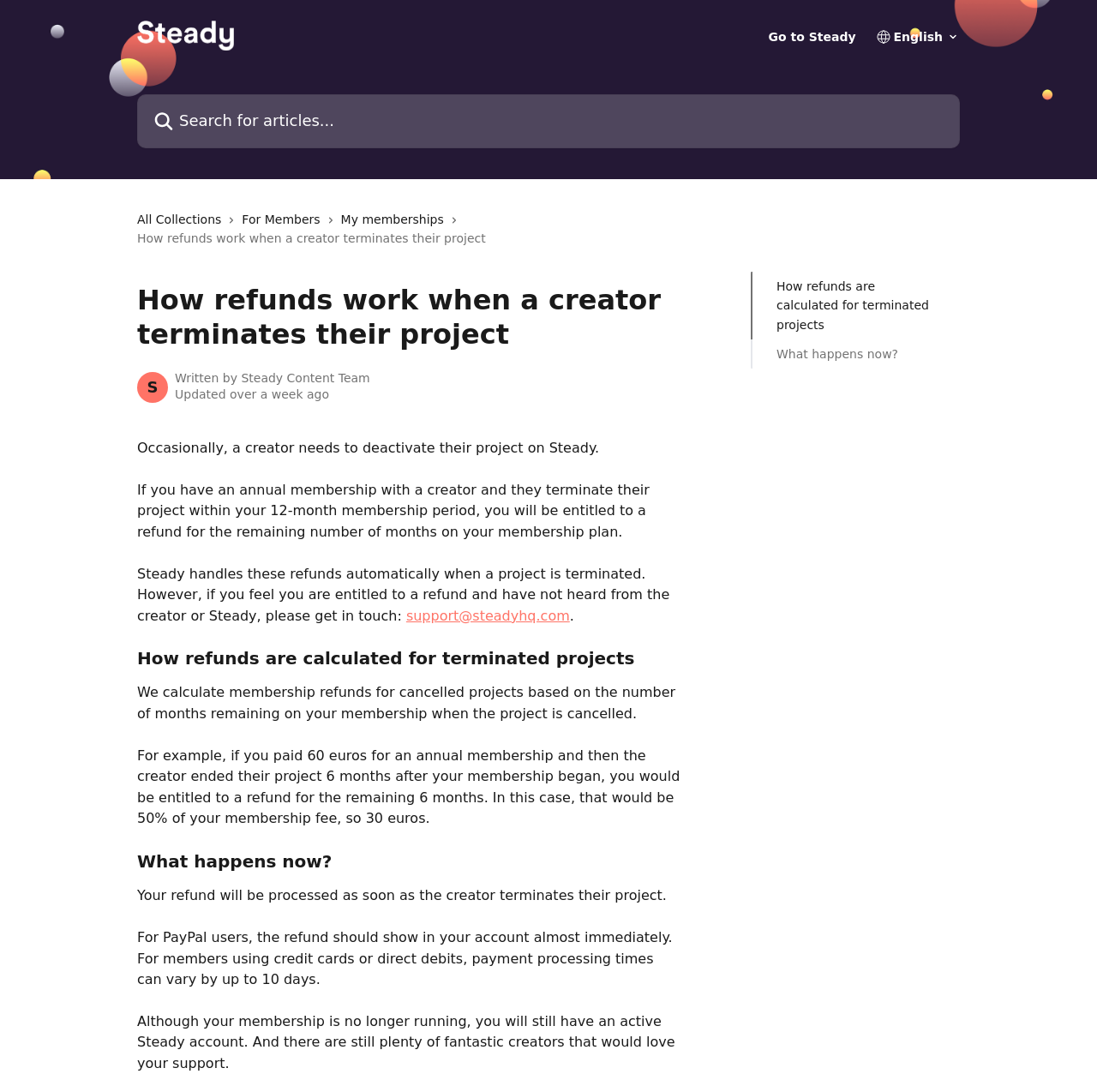Please indicate the bounding box coordinates for the clickable area to complete the following task: "Explore AI-powered IT". The coordinates should be specified as four float numbers between 0 and 1, i.e., [left, top, right, bottom].

None